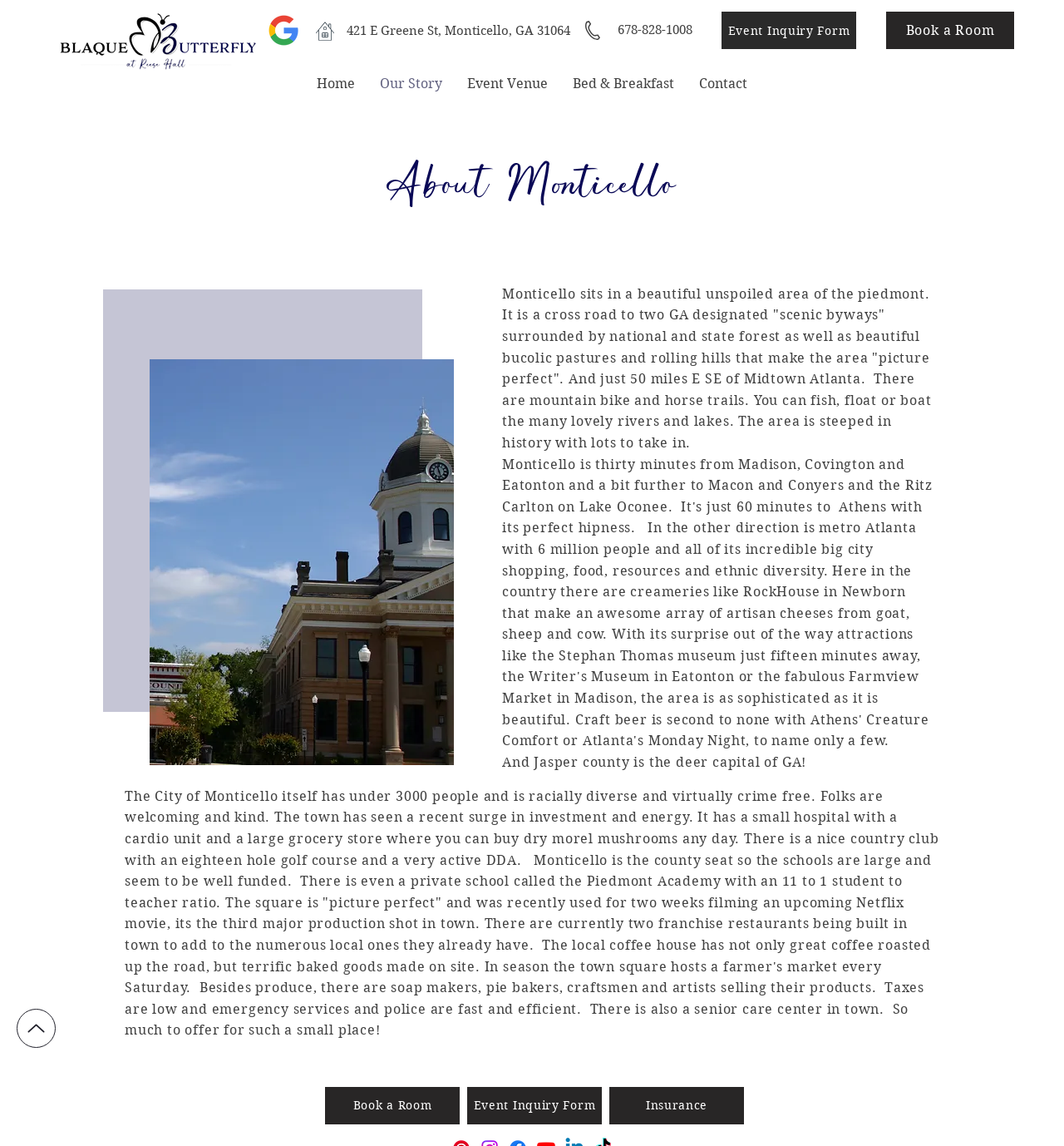Generate a thorough explanation of the webpage's elements.

The webpage is about Blaque Butterfly at Reese Hall, an event space and bed and breakfast located in Monticello, Georgia. At the top left corner, there is a logo of Blaque Butterfly at Reese Hall, accompanied by a social bar with a Google review icon. Below the logo, there is an address "421 E Greene St, Monticello, GA 31064" with an address icon, and a phone number "678-828-1008" with a phone number icon.

On the top navigation bar, there are links to "Home", "Our Story", "Event Venue", "Bed & Breakfast", and "Contact". Below the navigation bar, there is a main section that takes up most of the page. The main section starts with a heading "About Monticello" and a large image of Monticello town hall.

Below the image, there are three paragraphs of text that describe Monticello as a beautiful and unspoiled area with scenic byways, national and state forests, and rolling hills. The text also mentions the area's history, outdoor activities such as mountain biking, horse trails, fishing, and boating, and its racial diversity and low crime rate. The text also highlights the town's recent surge in investment and energy, its small hospital, large grocery store, country club, and private school.

At the bottom of the page, there are links to "Up", "Book a Room", "Event Inquiry Form", and "Insurance". There are also two calls-to-action buttons, "Book a Room" and "Event Inquiry Form", which are prominently displayed at the bottom of the page.